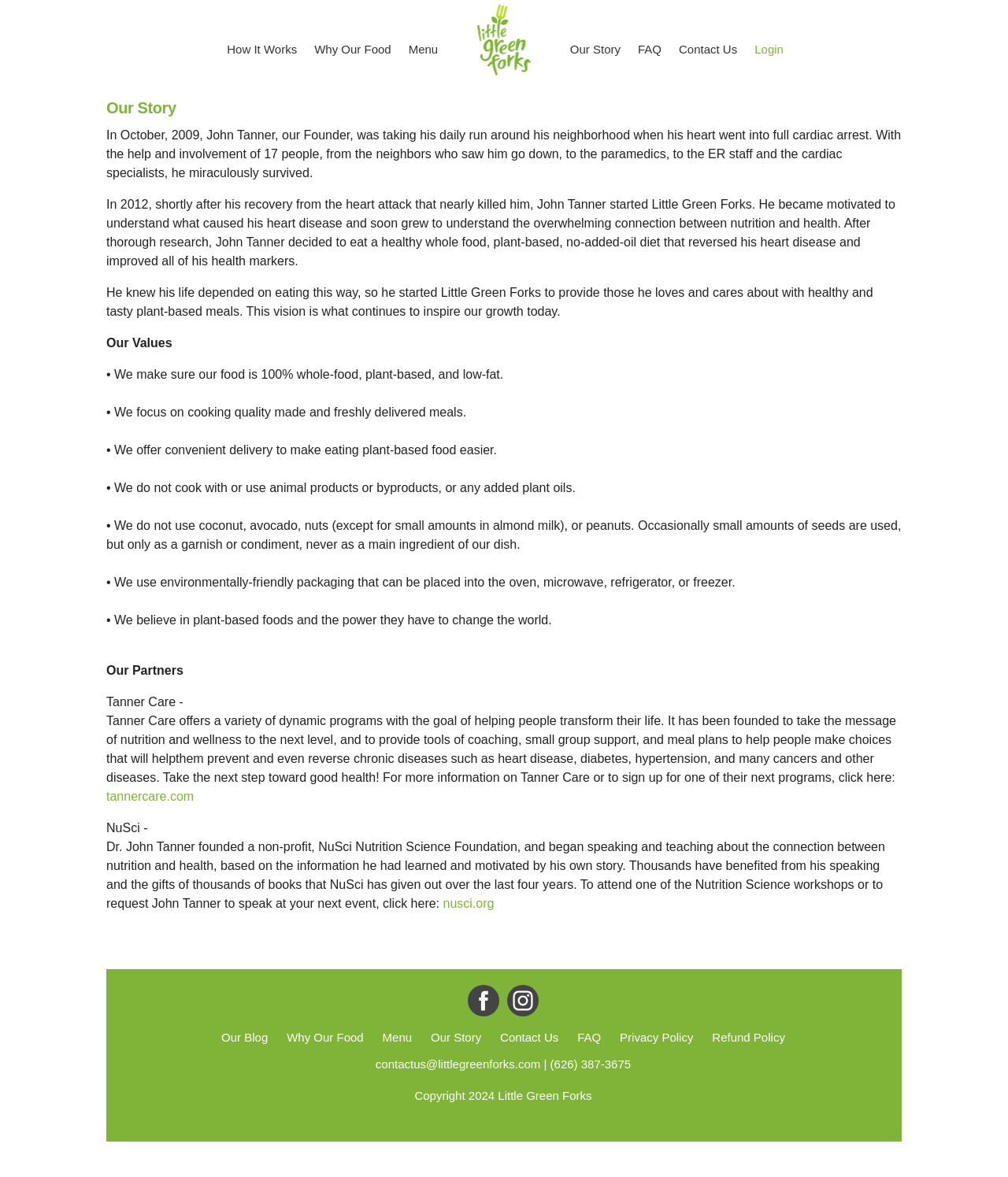Pinpoint the bounding box coordinates of the element you need to click to execute the following instruction: "Read about 'Our Story'". The bounding box should be represented by four float numbers between 0 and 1, in the format [left, top, right, bottom].

[0.105, 0.084, 0.895, 0.1]